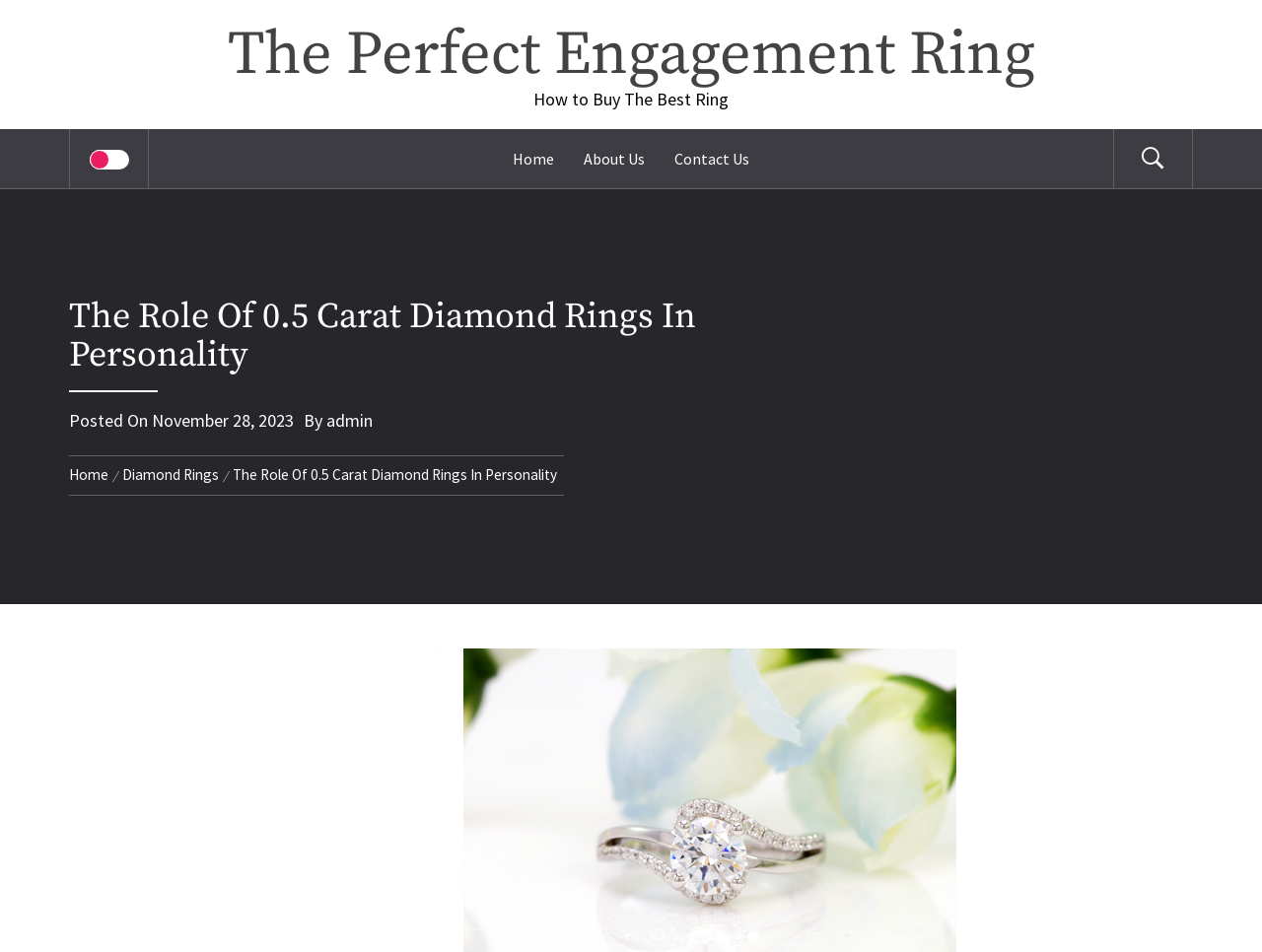How many navigation links are there in the breadcrumbs?
Craft a detailed and extensive response to the question.

I counted the number of links in the breadcrumbs navigation section, which is located below the main heading. There are three links: 'Home', 'Diamond Rings', and the current page title, 'The Role Of 0.5 Carat Diamond Rings In Personality'.